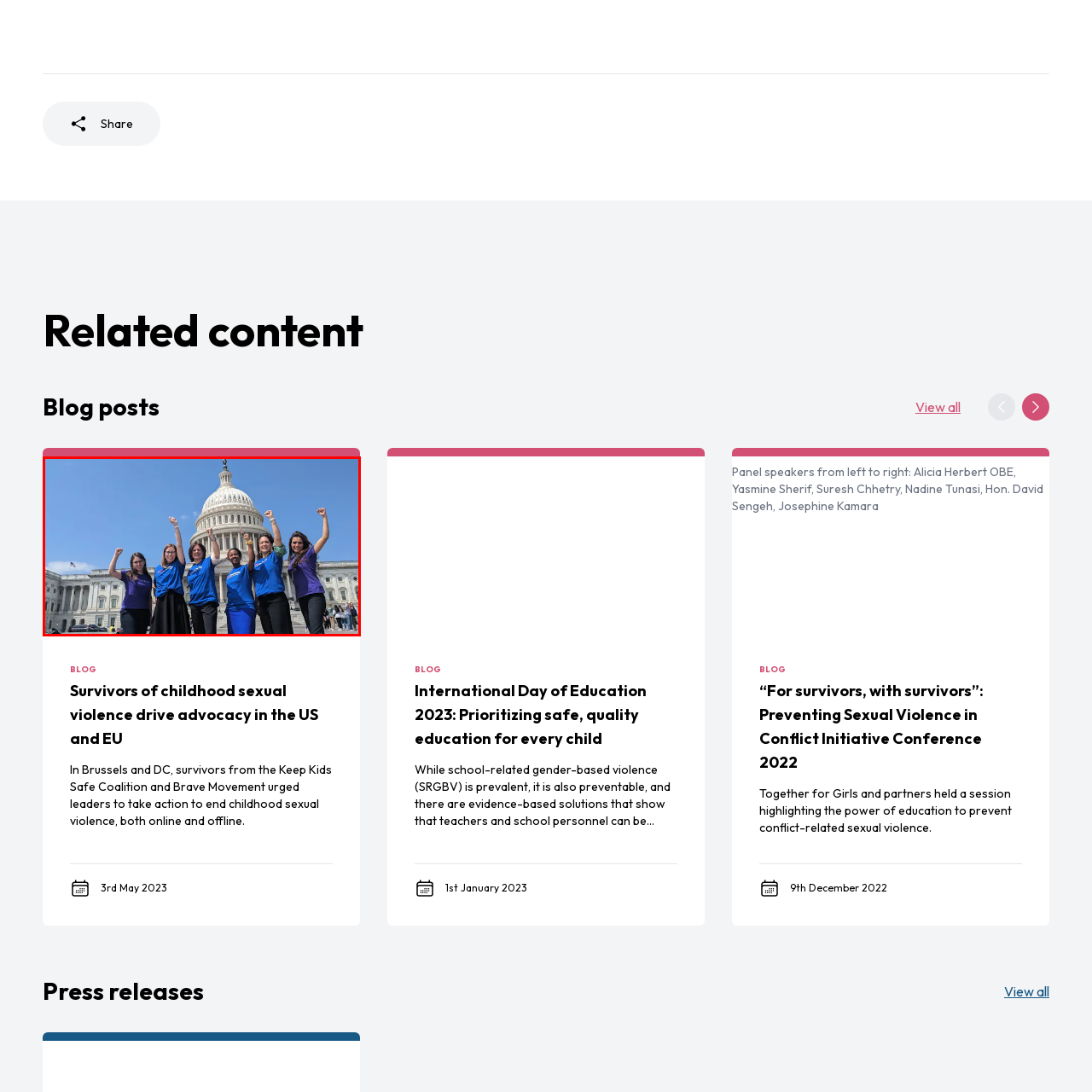Give a thorough and detailed account of the visual content inside the red-framed part of the image.

The image features a group of six advocates standing in front of the U.S. Capitol building, embodying a spirit of empowerment and activism. Each member is confidently raising their fists in solidarity, while wearing matching blue and purple shirts representing the Brave Movement and Keep Kids Safe initiatives. This Day of Action highlights their commitment to urging government leaders to take decisive steps to combat childhood sexual violence, promoting a safer environment for all children. The bright blue sky and historical backdrop of the Capitol underscore the significance of their message, conveying hope and determination in the fight for justice and protection against violence.